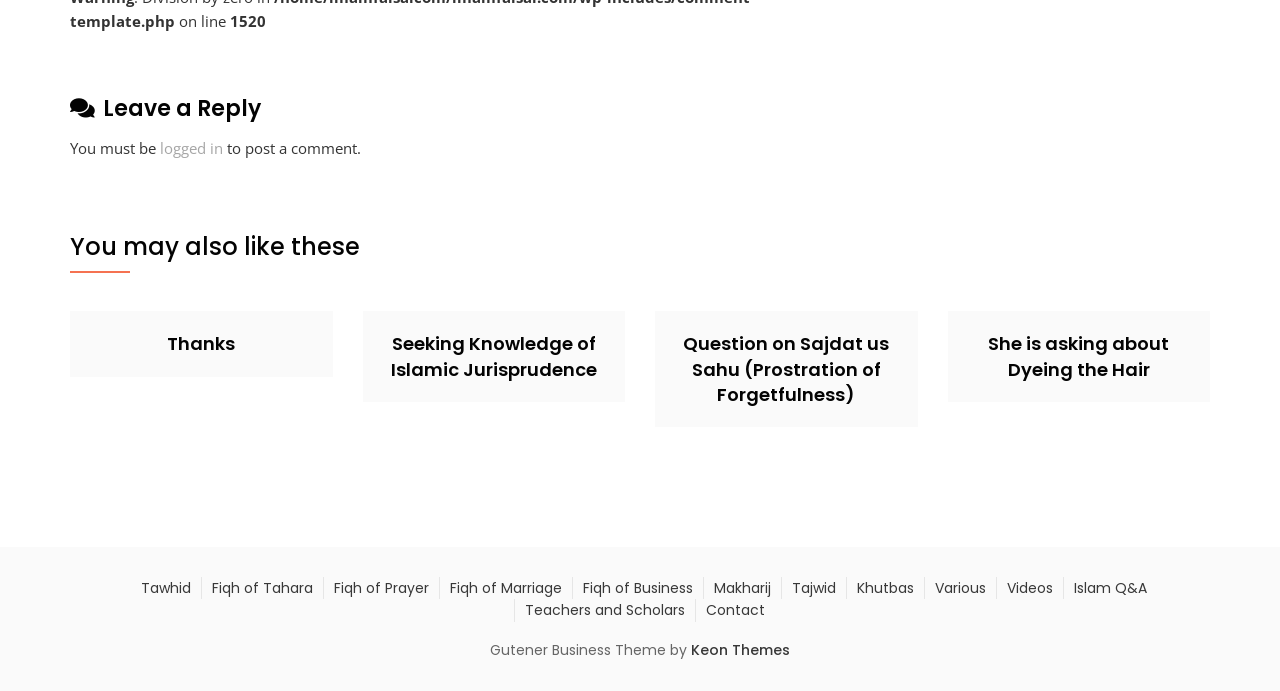Answer with a single word or phrase: 
What is the purpose of the 'Leave a Reply' section?

To post a comment